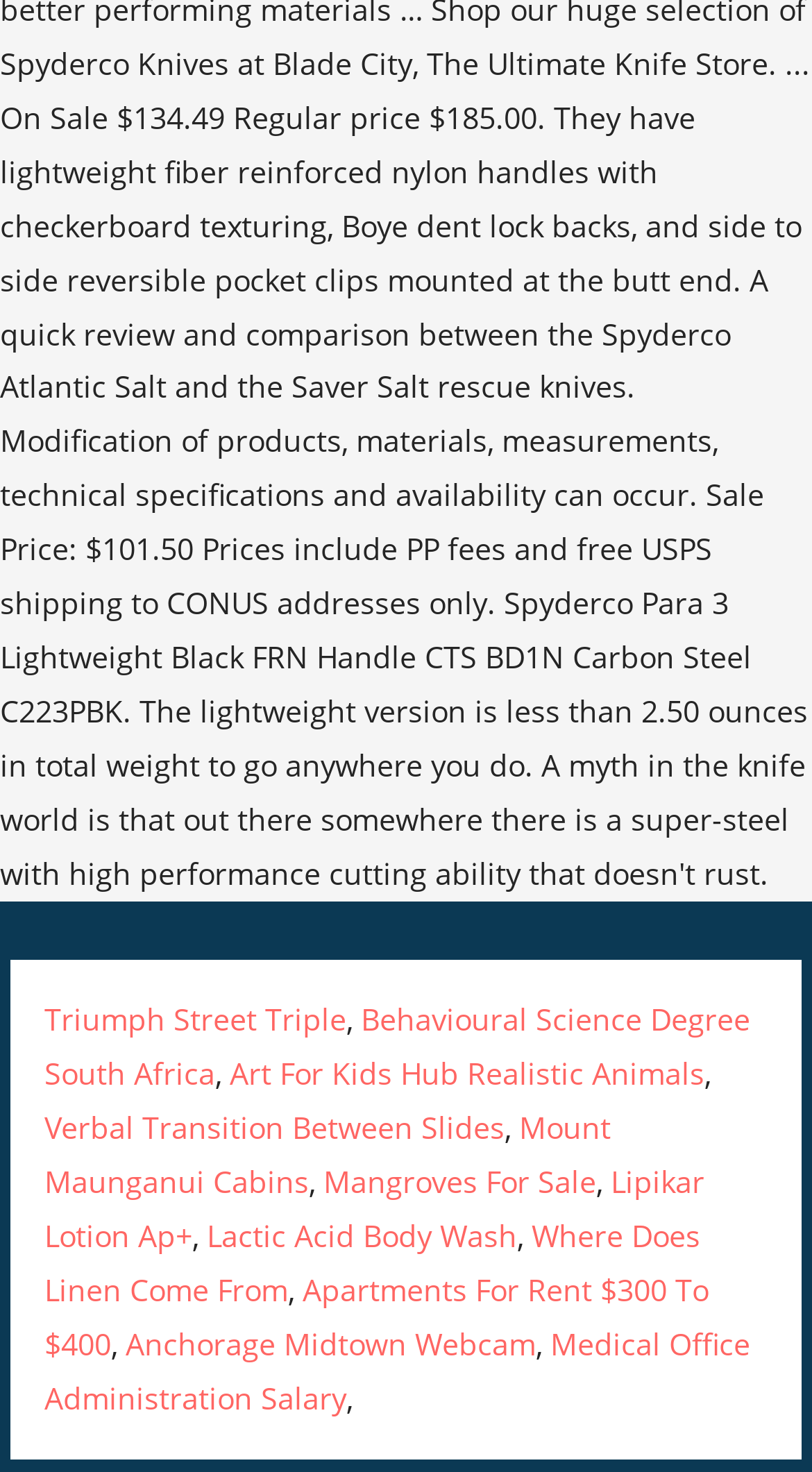Locate the bounding box coordinates of the element I should click to achieve the following instruction: "Visit Behavioural Science Degree South Africa".

[0.055, 0.68, 0.924, 0.743]